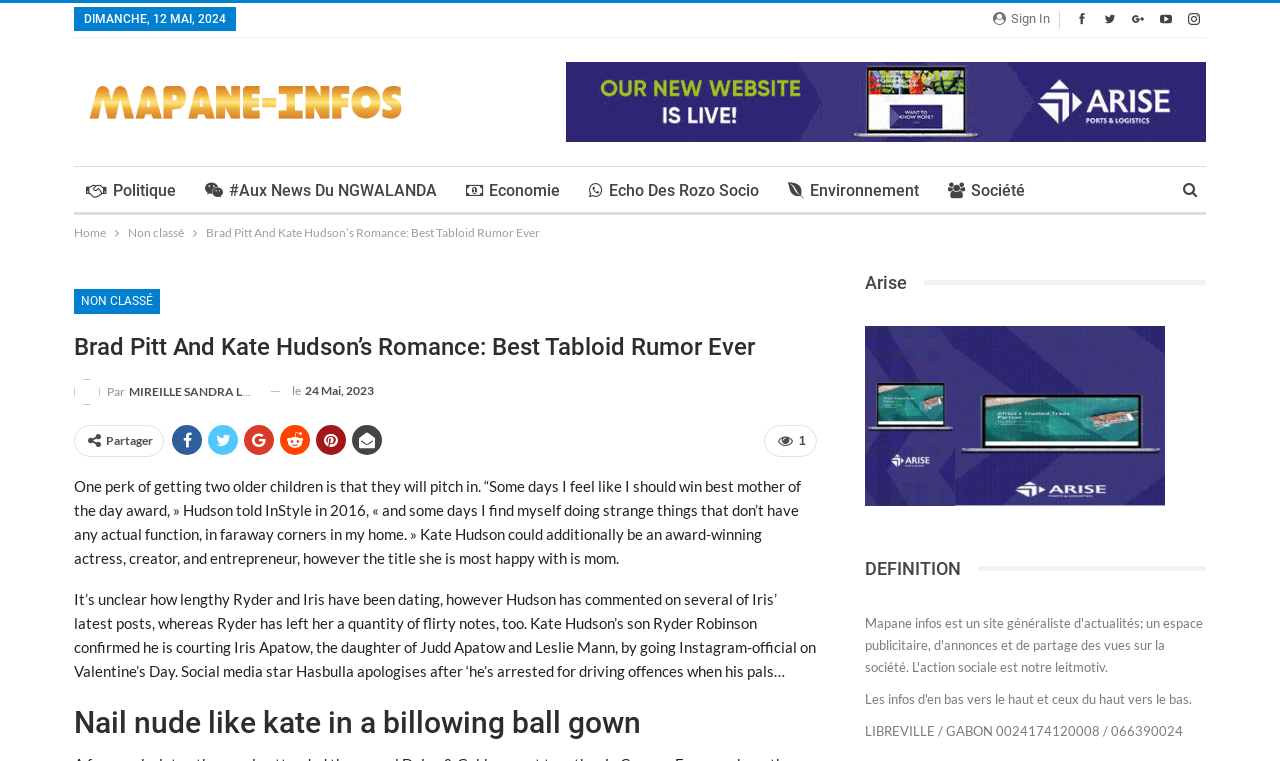What is the name of Kate Hudson's son?
From the screenshot, supply a one-word or short-phrase answer.

Ryder Robinson